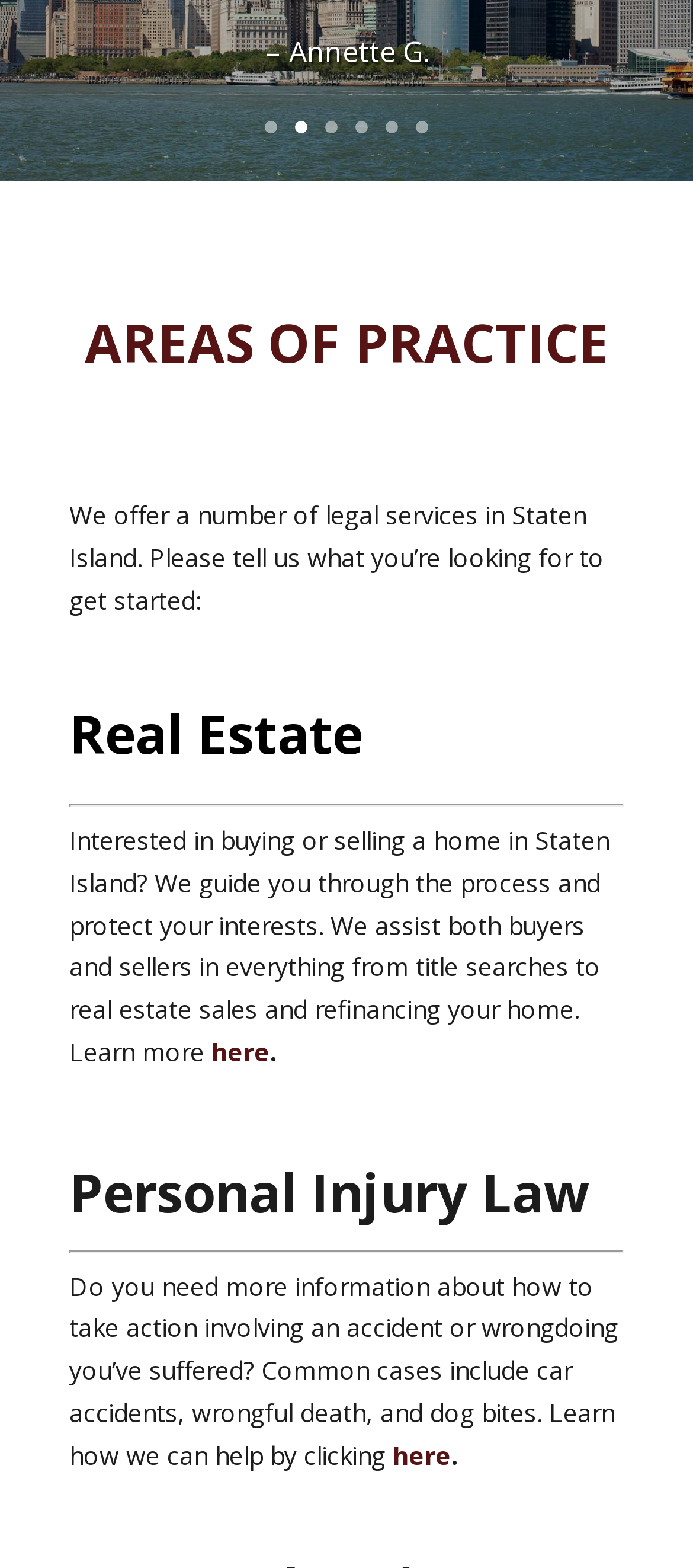How many links are there in the webpage?
Your answer should be a single word or phrase derived from the screenshot.

11